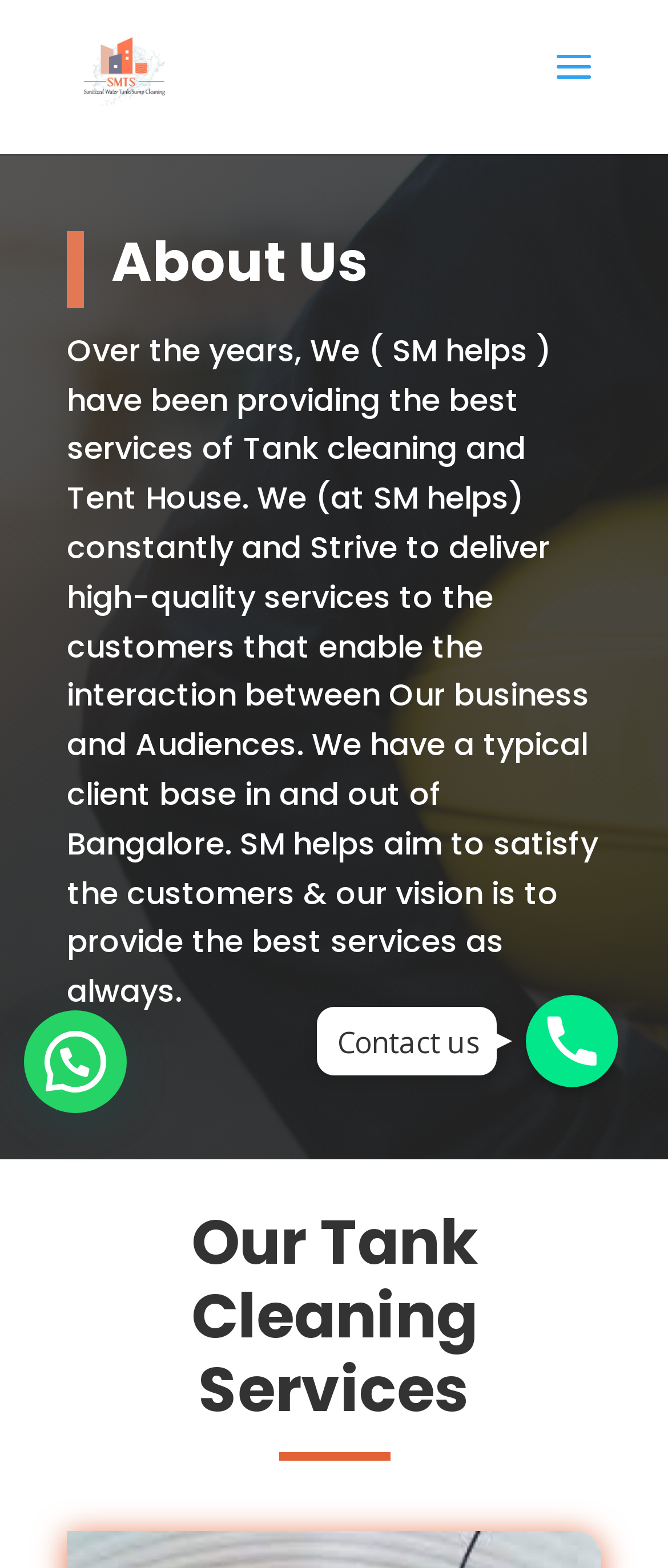Present a detailed account of what is displayed on the webpage.

The webpage is about SM Helps, a group that provides top-quality tank cleaning services and tent rentals in Bangalore at affordable prices. At the top left of the page, there is a link to "SM Tank Service" accompanied by an image with the same name. 

Below the link, there is a search bar that spans almost the entire width of the page. 

To the left of the search bar, there is a section with a heading "About Us". This section contains a paragraph of text that describes the company's mission and vision, stating that they strive to deliver high-quality services to customers and aim to satisfy them. 

Further down the page, there is another section with a heading "Our Tank Cleaning Services". 

On the right side of the page, there is a text "Hi How Can I Help you". Below this text, there are two identical links to "Phone" accompanied by images, which are likely phone icons. 

Finally, there is a text "Contact us" at the bottom right of the page.